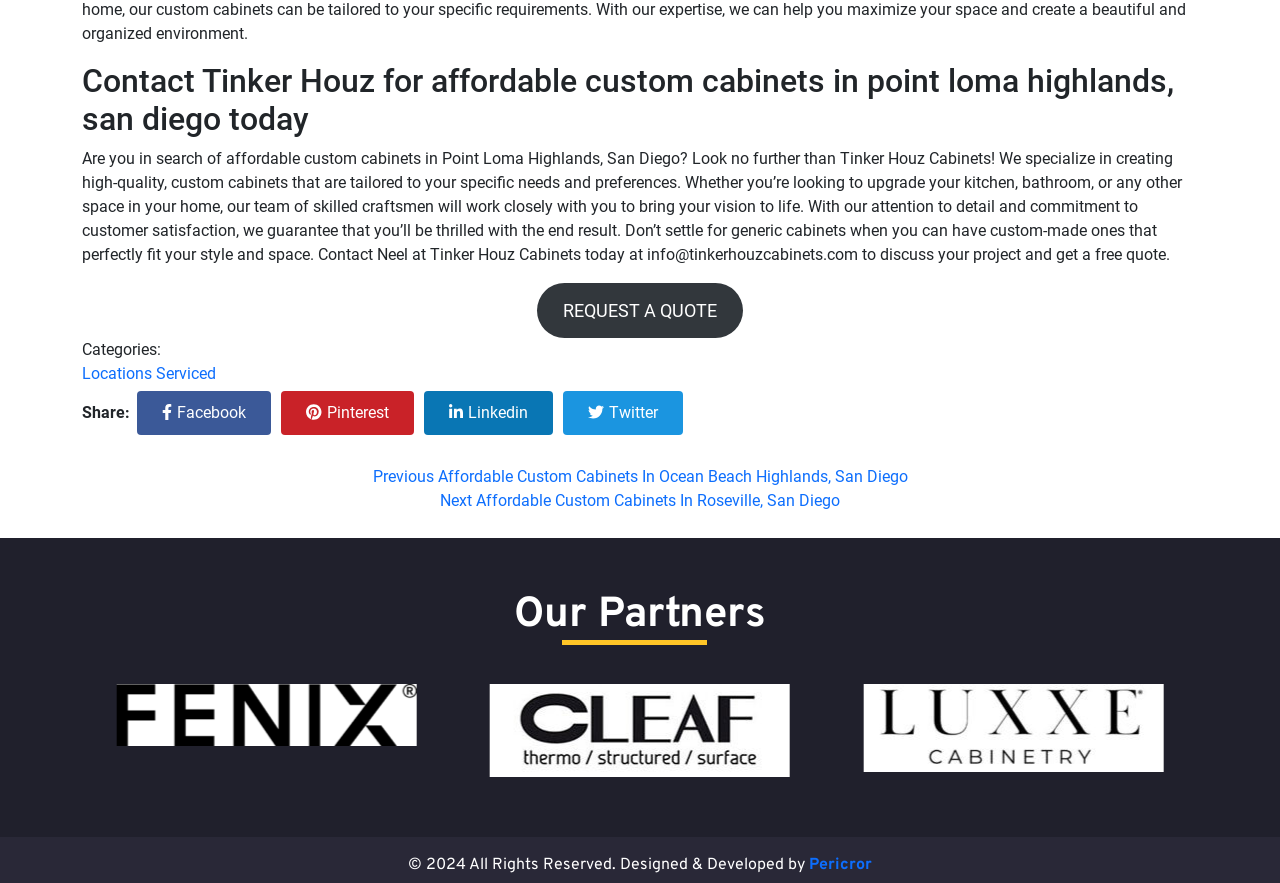Bounding box coordinates should be provided in the format (top-left x, top-left y, bottom-right x, bottom-right y) with all values between 0 and 1. Identify the bounding box for this UI element: REQUEST A QUOTE

[0.42, 0.32, 0.58, 0.383]